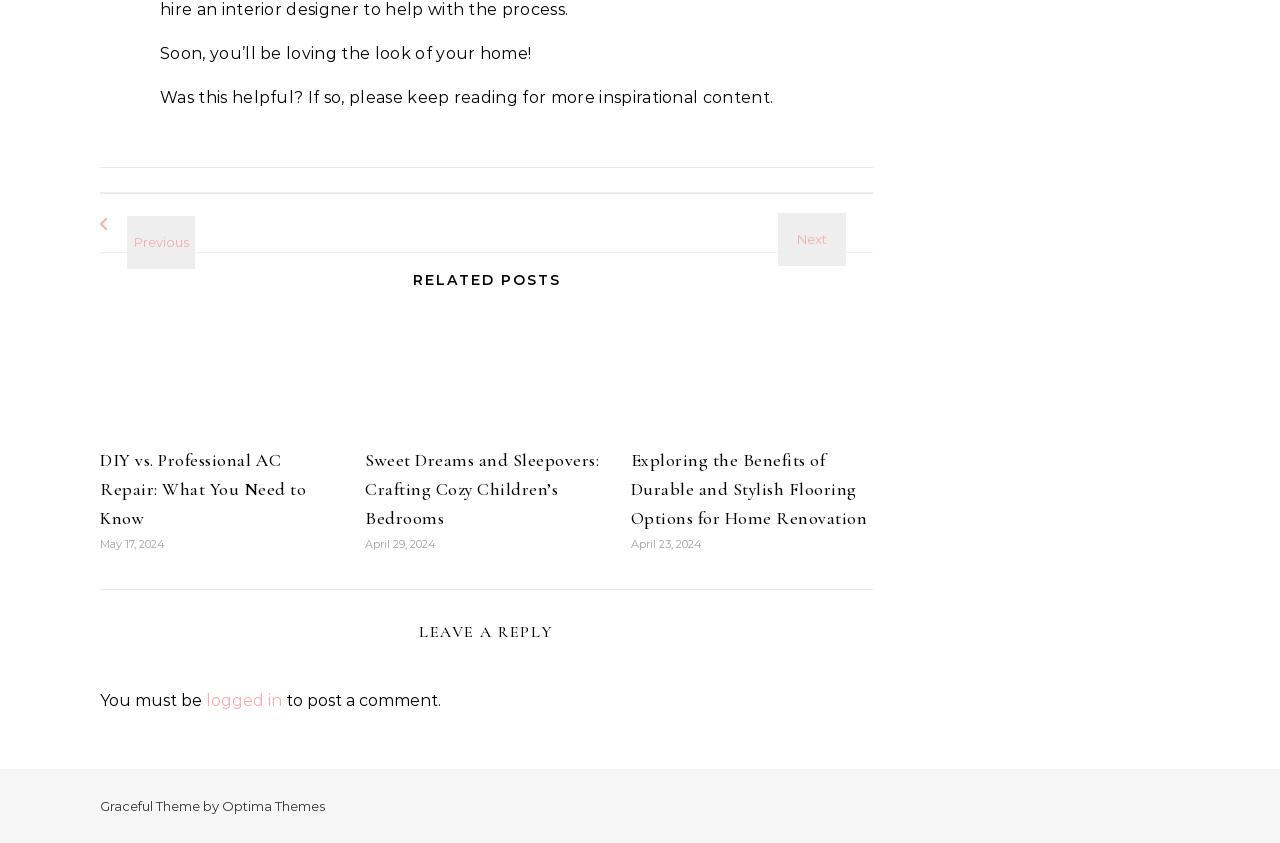Identify the bounding box coordinates of the area you need to click to perform the following instruction: "click on 'garden clean-ups'".

None